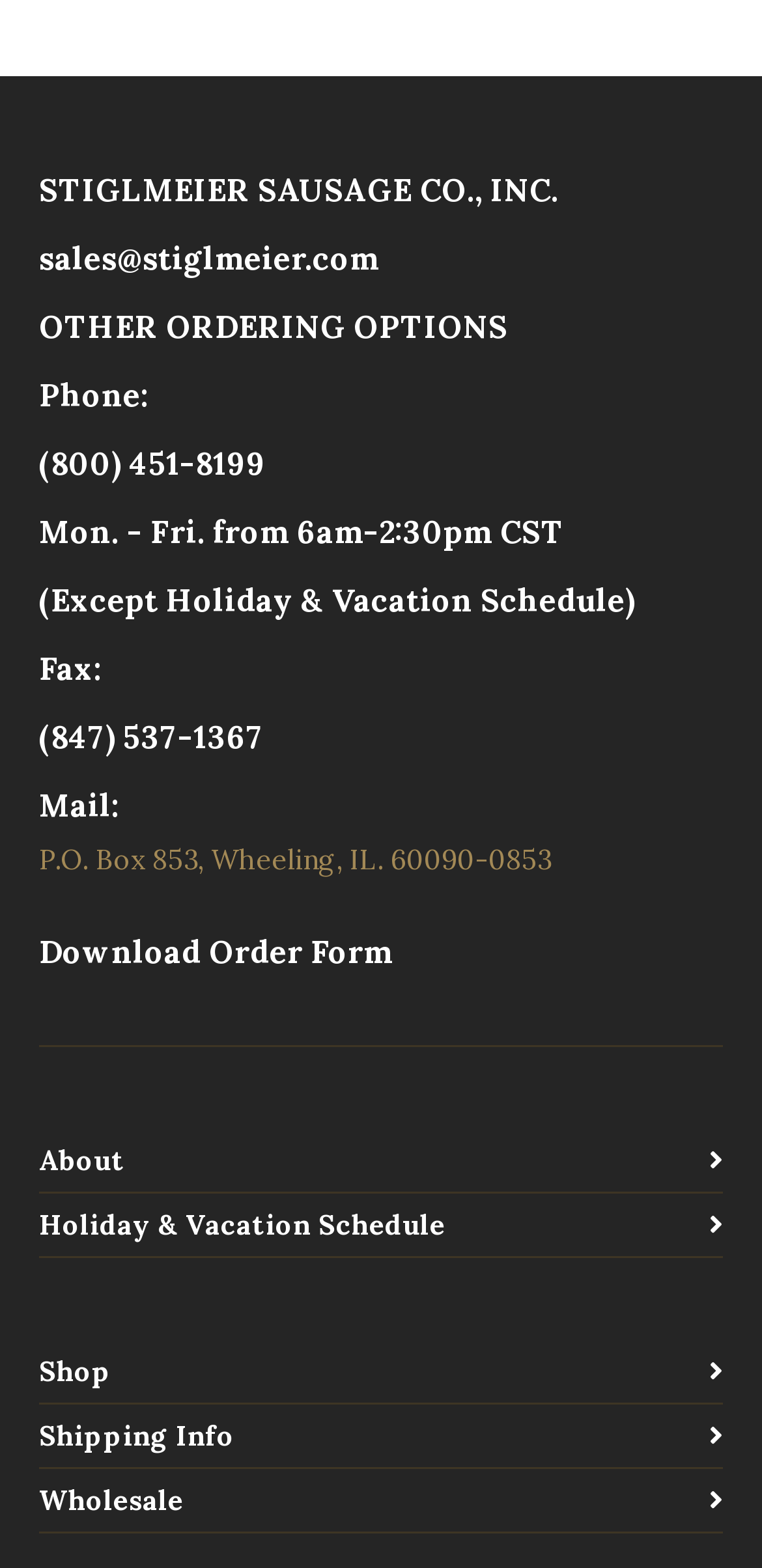Answer this question using a single word or a brief phrase:
What is the fax number?

(847) 537-1367